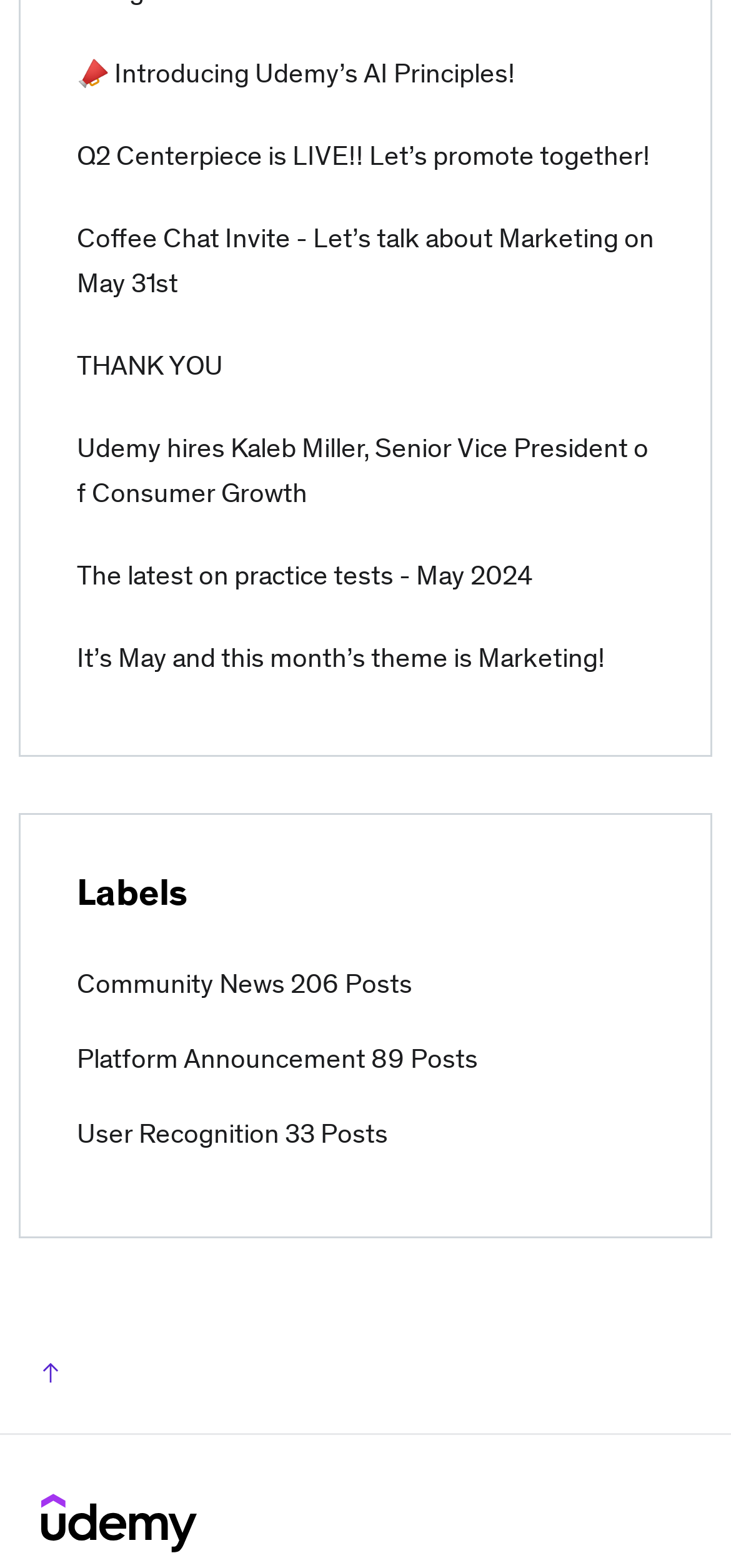Kindly determine the bounding box coordinates for the area that needs to be clicked to execute this instruction: "Click on 'Top' button".

[0.0, 0.804, 0.138, 0.881]